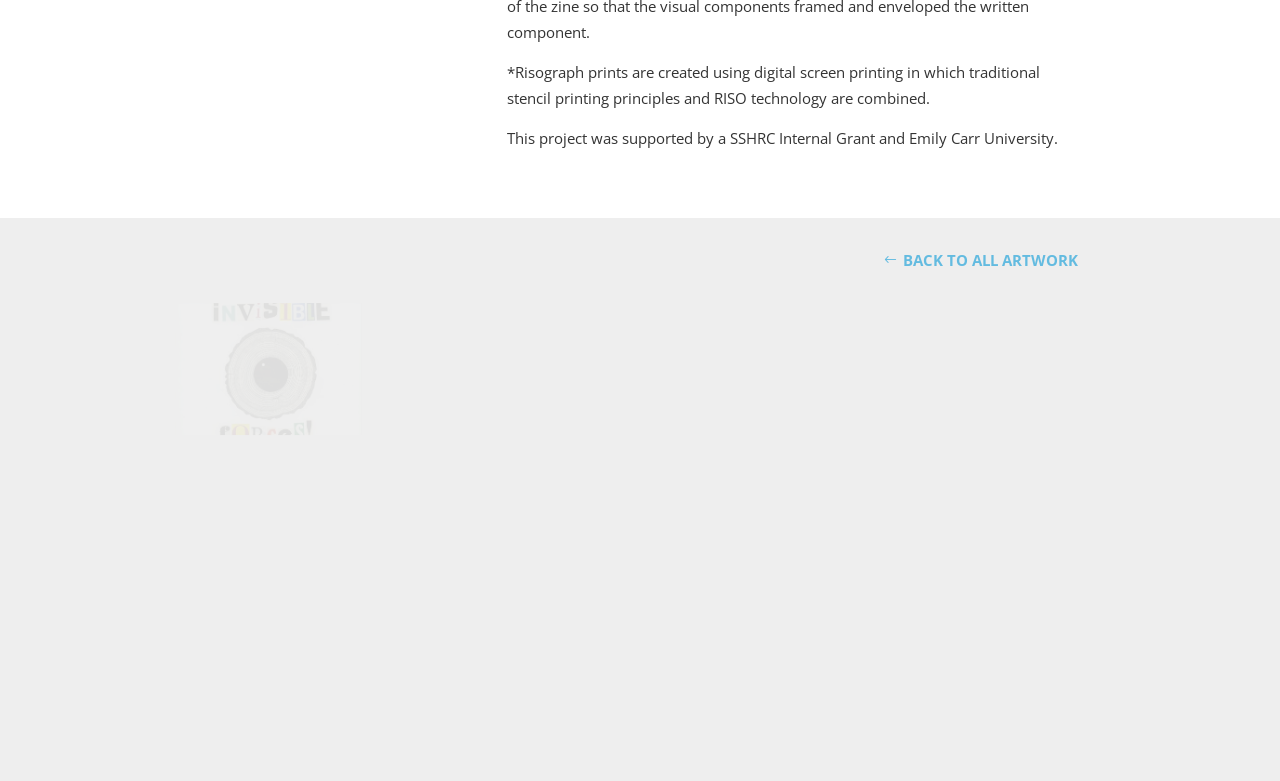How many links are on this webpage?
Analyze the image and provide a thorough answer to the question.

There are 11 link elements on this webpage, including the '# BACK TO ALL ARTWORK' link and the 10 links containing the '' description, each with an associated image.